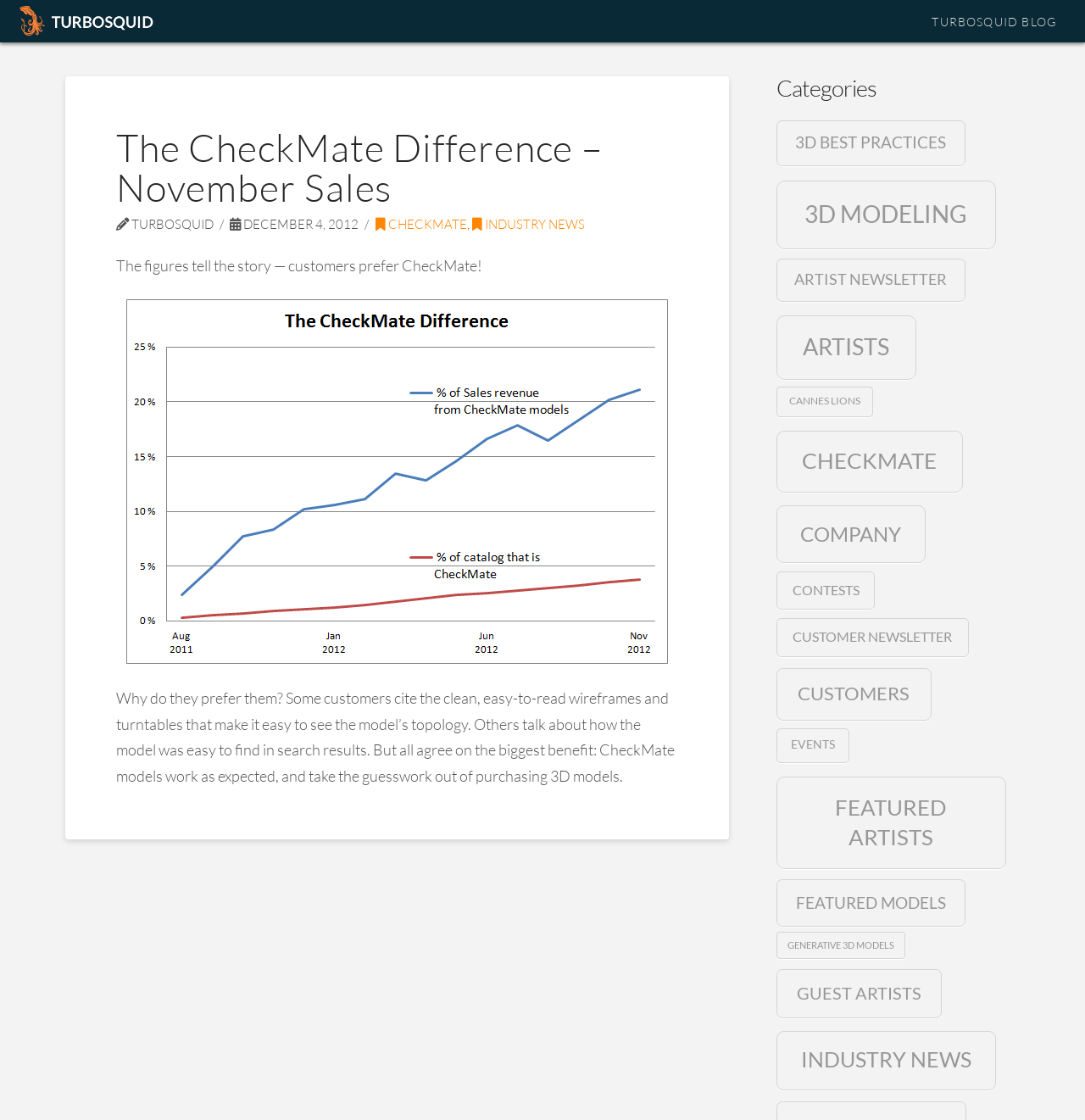What is the benefit of CheckMate models?
Respond to the question with a single word or phrase according to the image.

They work as expected